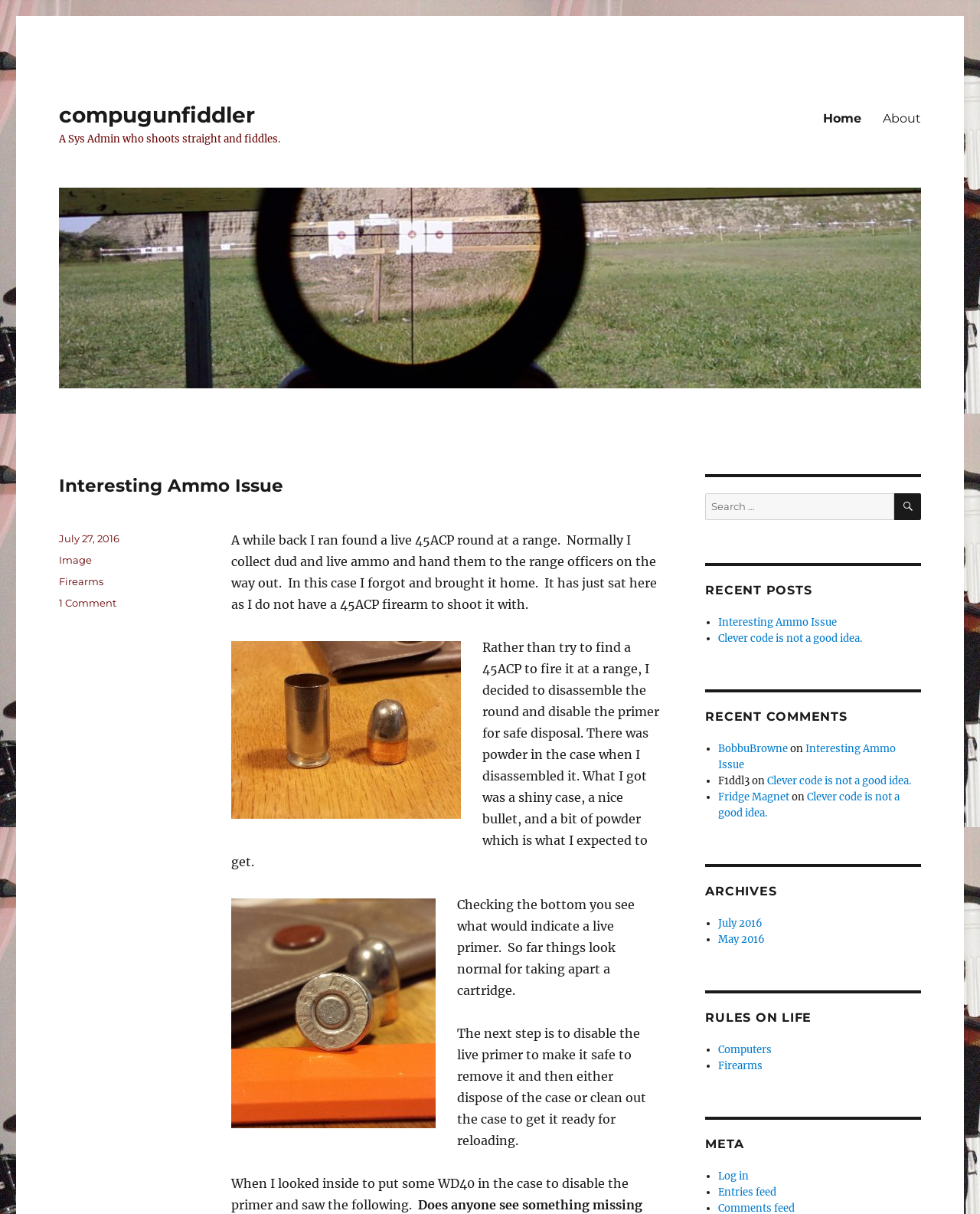Locate the bounding box coordinates of the item that should be clicked to fulfill the instruction: "Search for something".

[0.72, 0.406, 0.94, 0.428]